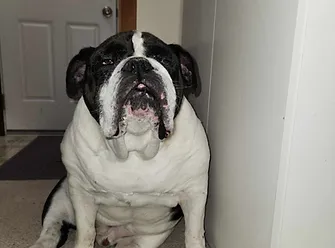What is Prince's current living situation? Refer to the image and provide a one-word or short phrase answer.

Foster care